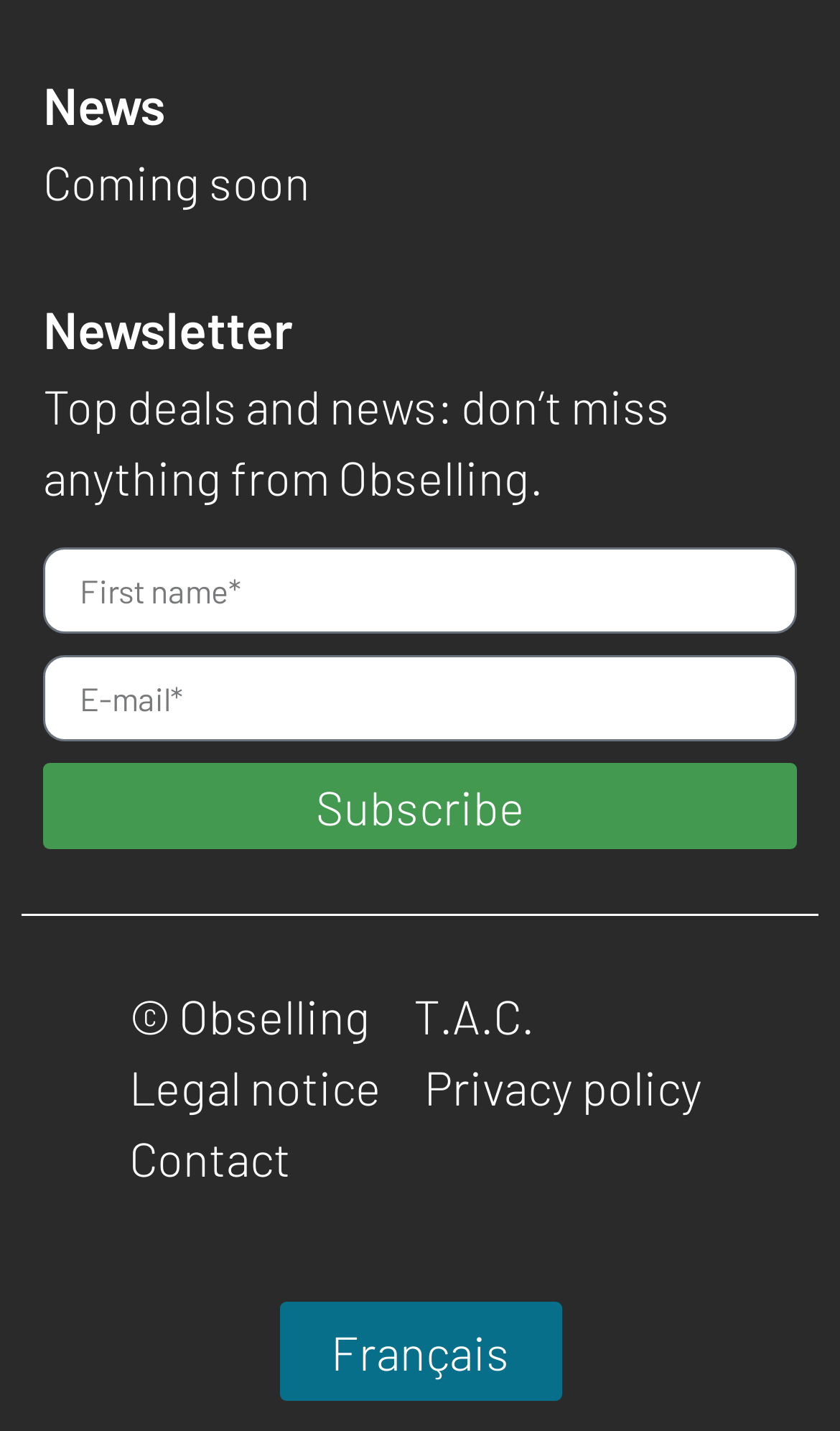For the element described, predict the bounding box coordinates as (top-left x, top-left y, bottom-right x, bottom-right y). All values should be between 0 and 1. Element description: parent_node: E-mail name="form_fields[email]" placeholder="E-mail*"

[0.051, 0.458, 0.949, 0.518]